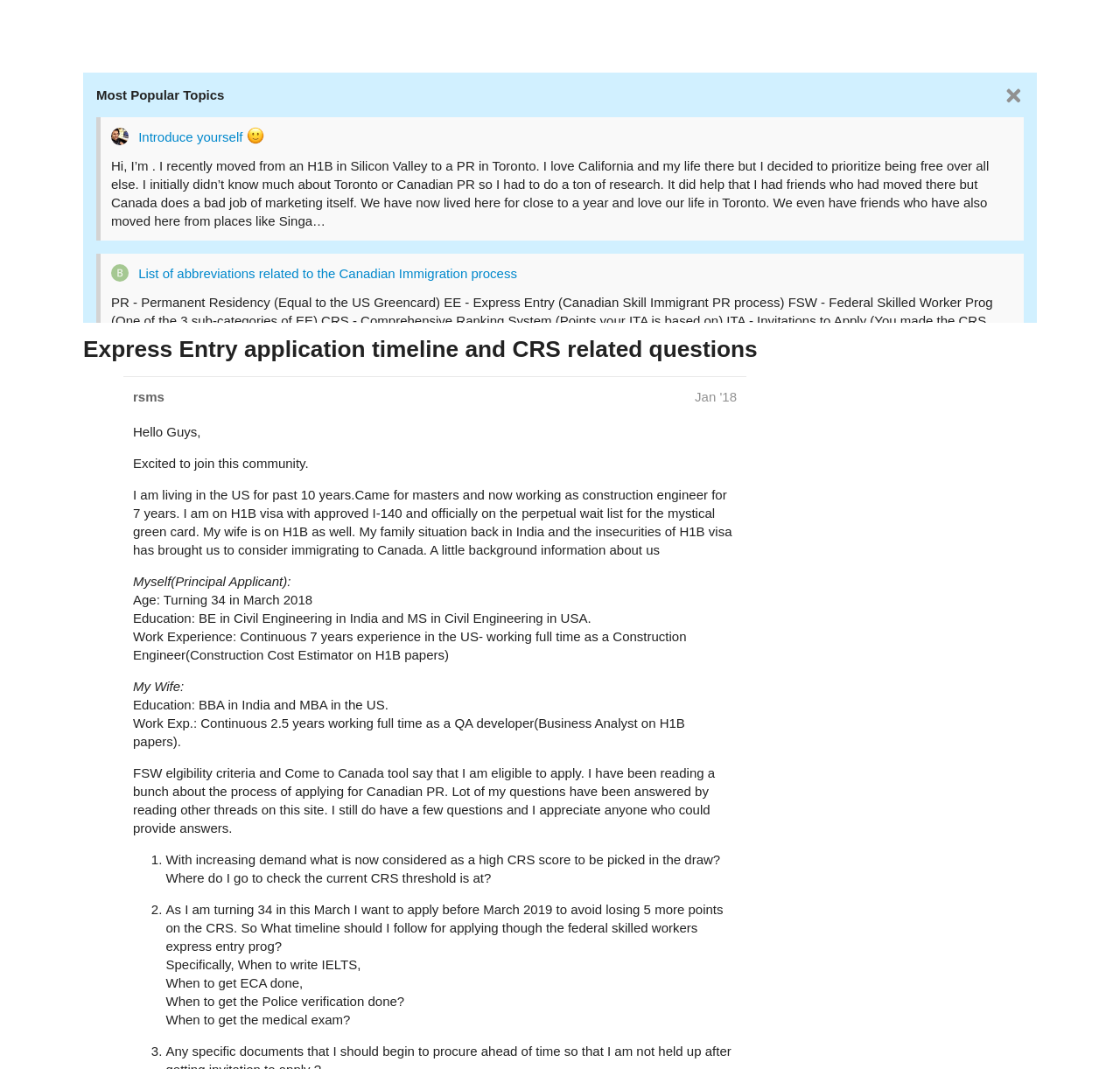What is the purpose of the link 'Actually Moving to Canada: My Experience and Things you need to do'?
Refer to the image and provide a concise answer in one word or phrase.

Sharing experience of moving to Canada